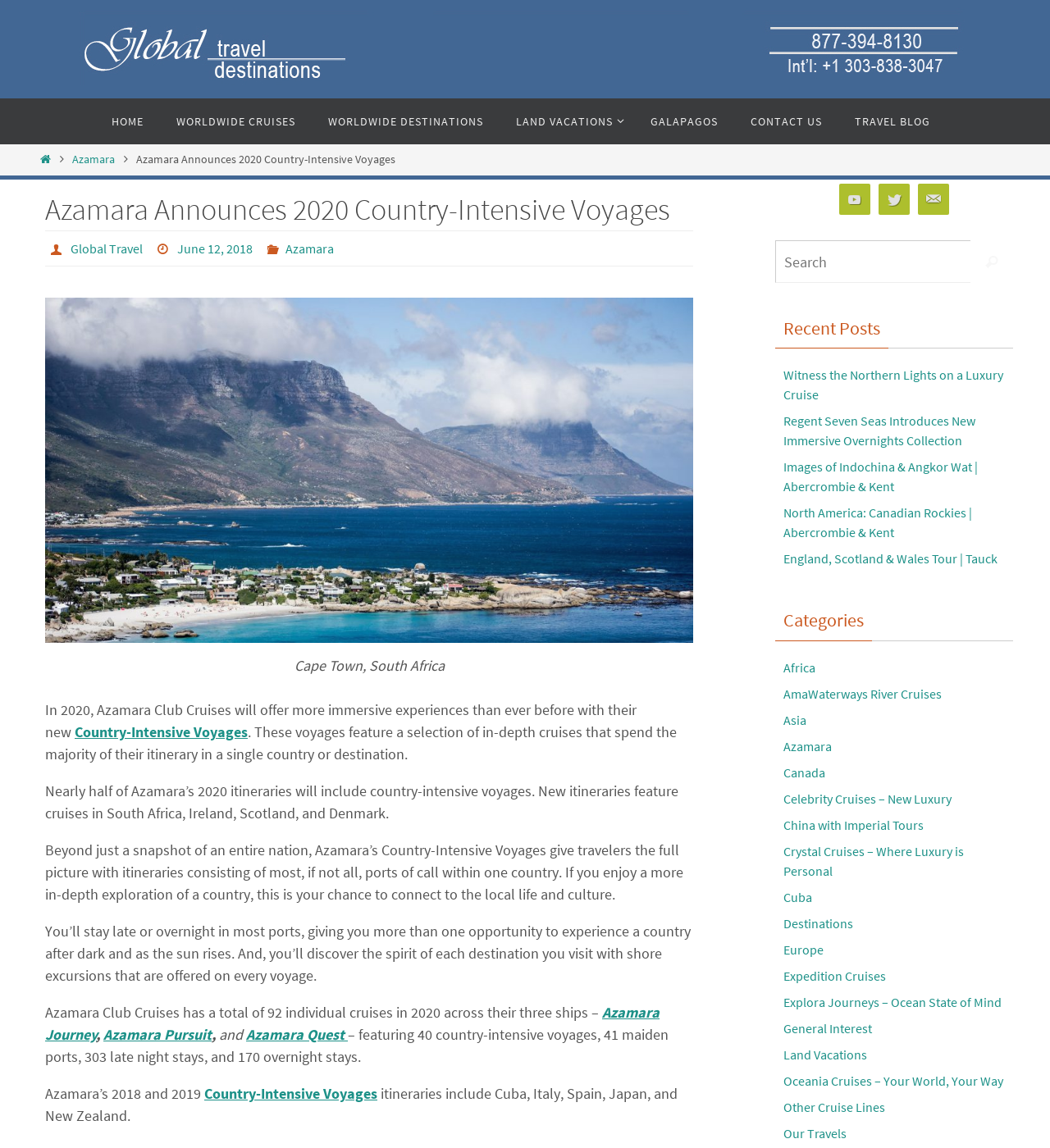Determine the bounding box coordinates of the element that should be clicked to execute the following command: "Read the 'Witness the Northern Lights on a Luxury Cruise' post".

[0.746, 0.32, 0.955, 0.352]